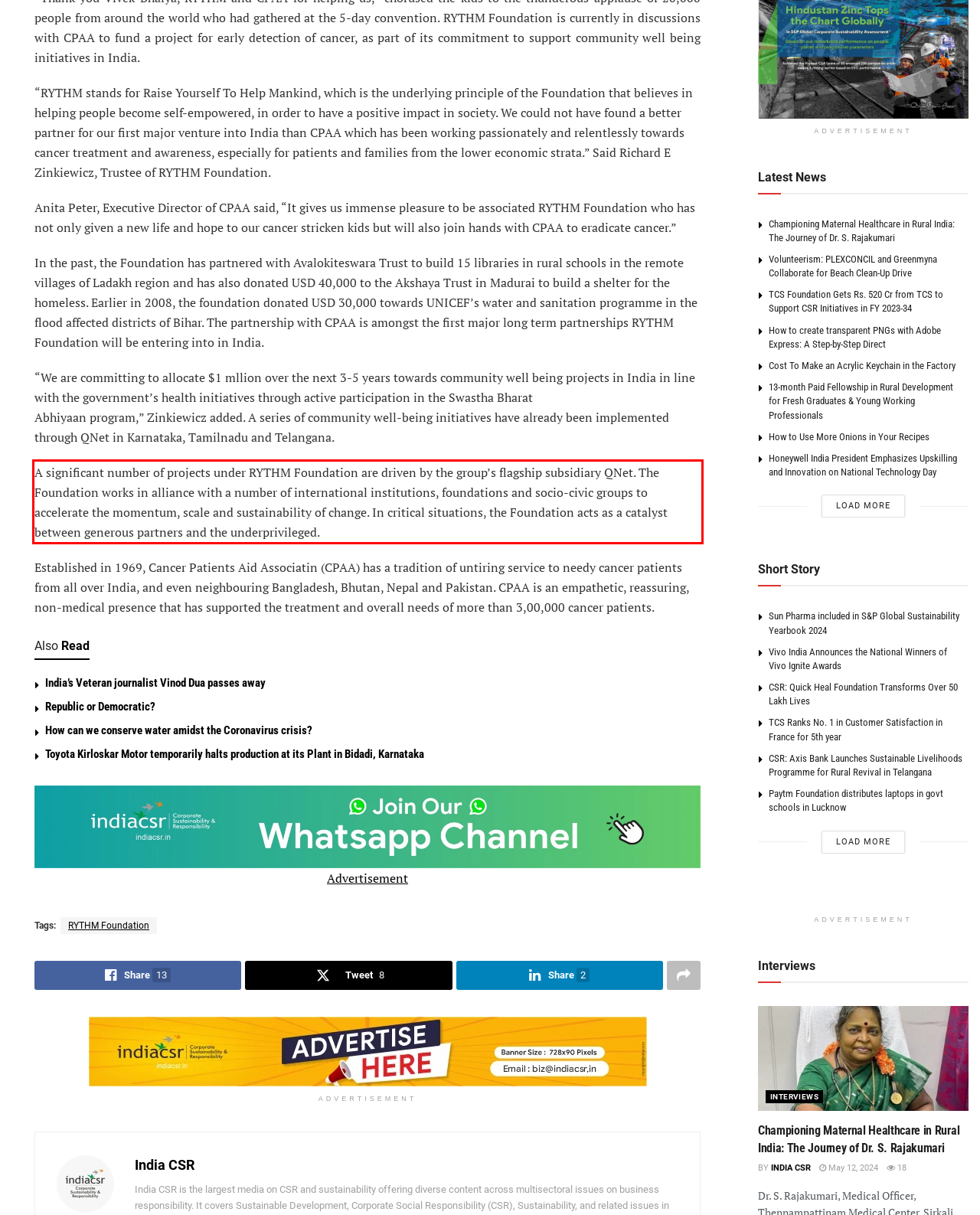Given the screenshot of the webpage, identify the red bounding box, and recognize the text content inside that red bounding box.

A significant number of projects under RYTHM Foundation are driven by the group’s flagship subsidiary QNet. The Foundation works in alliance with a number of international institutions, foundations and socio-civic groups to accelerate the momentum, scale and sustainability of change. In critical situations, the Foundation acts as a catalyst between generous partners and the underprivileged.